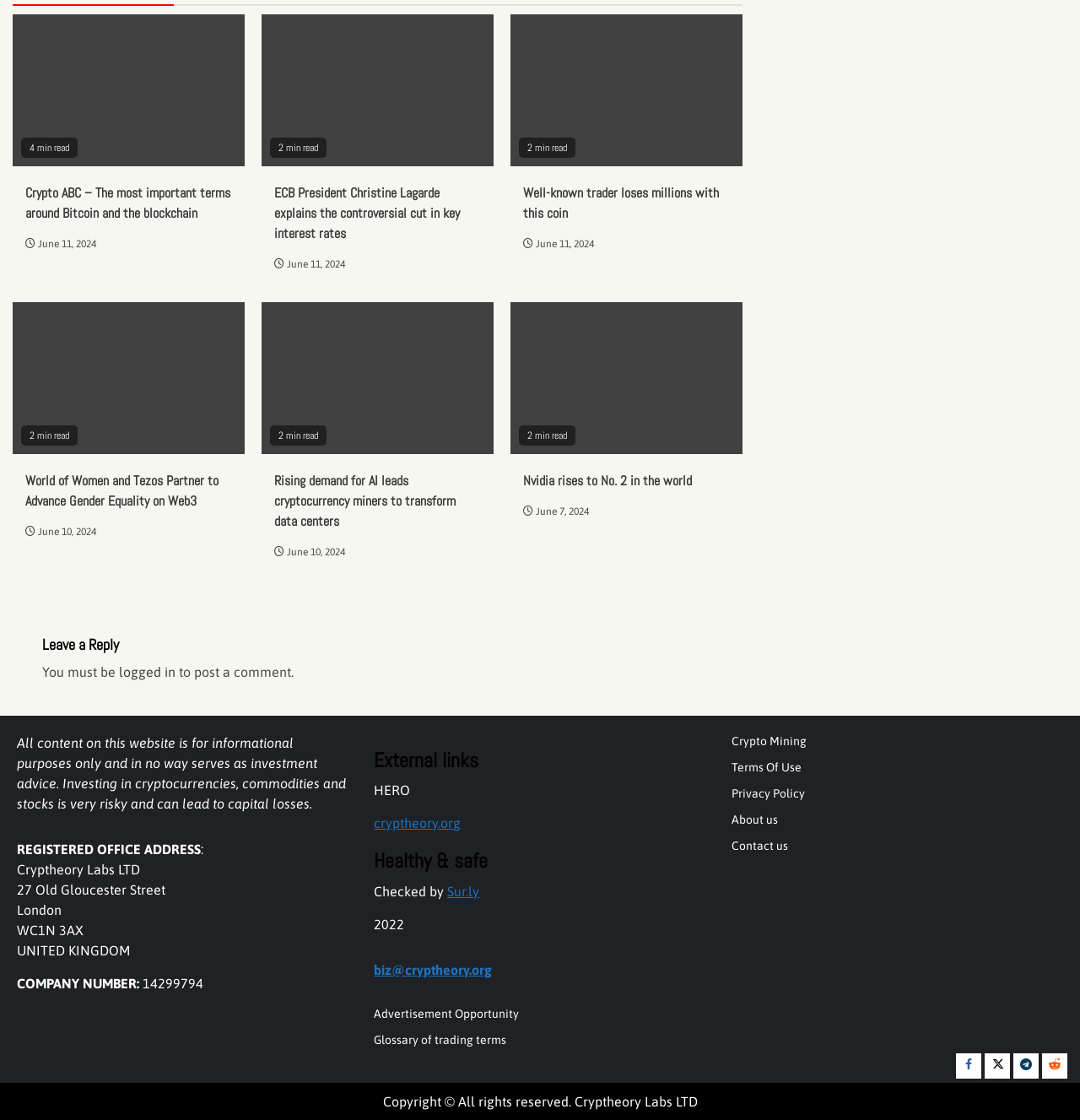Please determine the bounding box coordinates of the element to click on in order to accomplish the following task: "Check the external link to cryptheory.org". Ensure the coordinates are four float numbers ranging from 0 to 1, i.e., [left, top, right, bottom].

[0.346, 0.728, 0.427, 0.742]